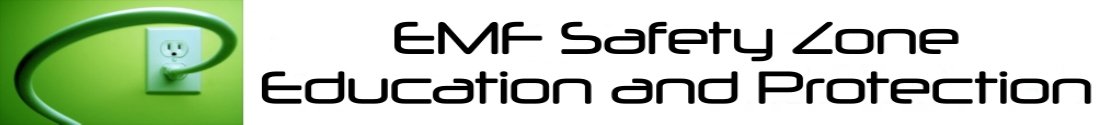What is the typography style of the text 'Education and Protection'?
Please provide a comprehensive answer based on the details in the screenshot.

The typography style of the text 'Education and Protection' is bold and modern, which is described in the caption as emphasizing the organization's commitment to raising awareness about electromagnetic fields (EMF) and promoting safety measures.